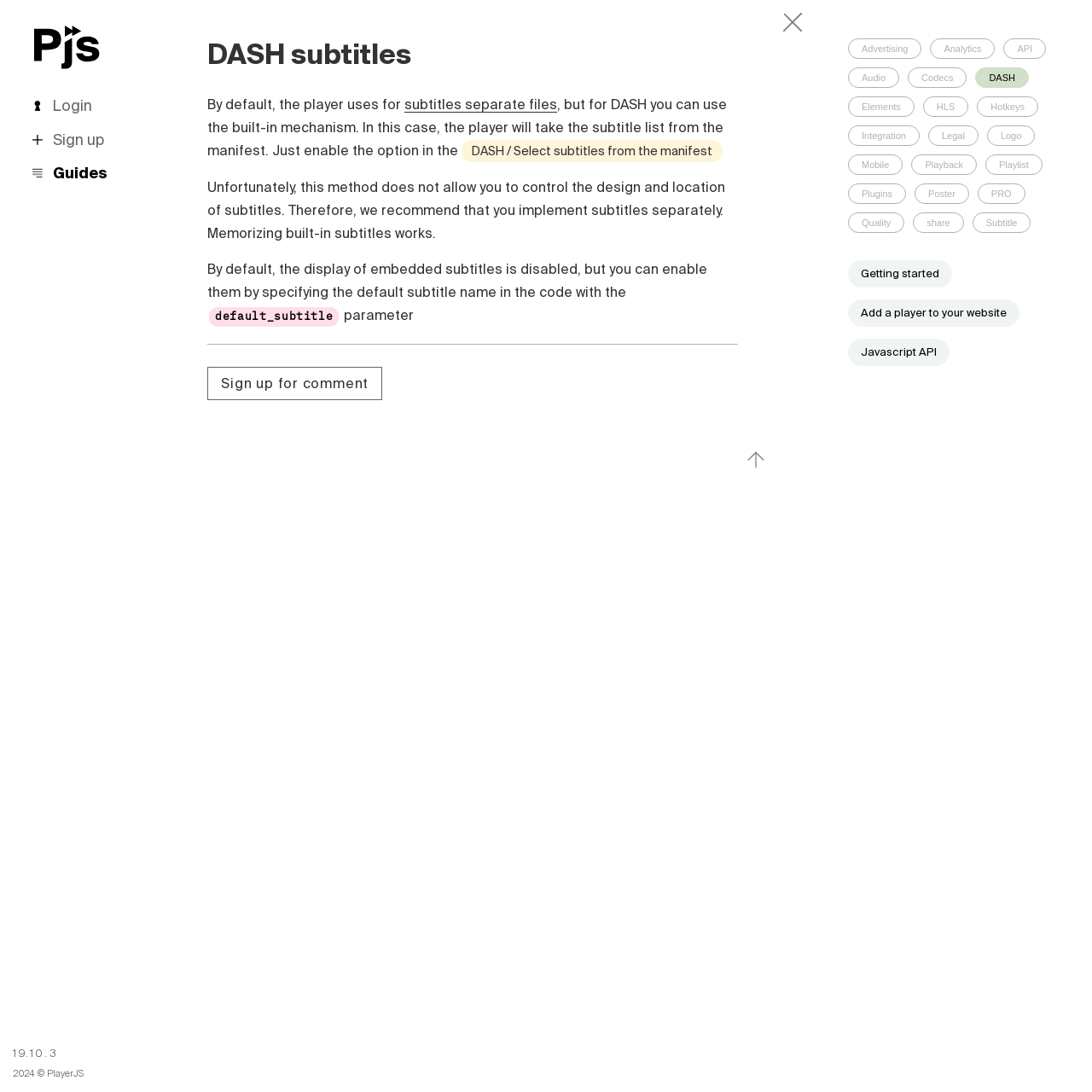Provide the bounding box coordinates of the area you need to click to execute the following instruction: "Click on the 'Getting started' link".

[0.777, 0.238, 0.872, 0.263]